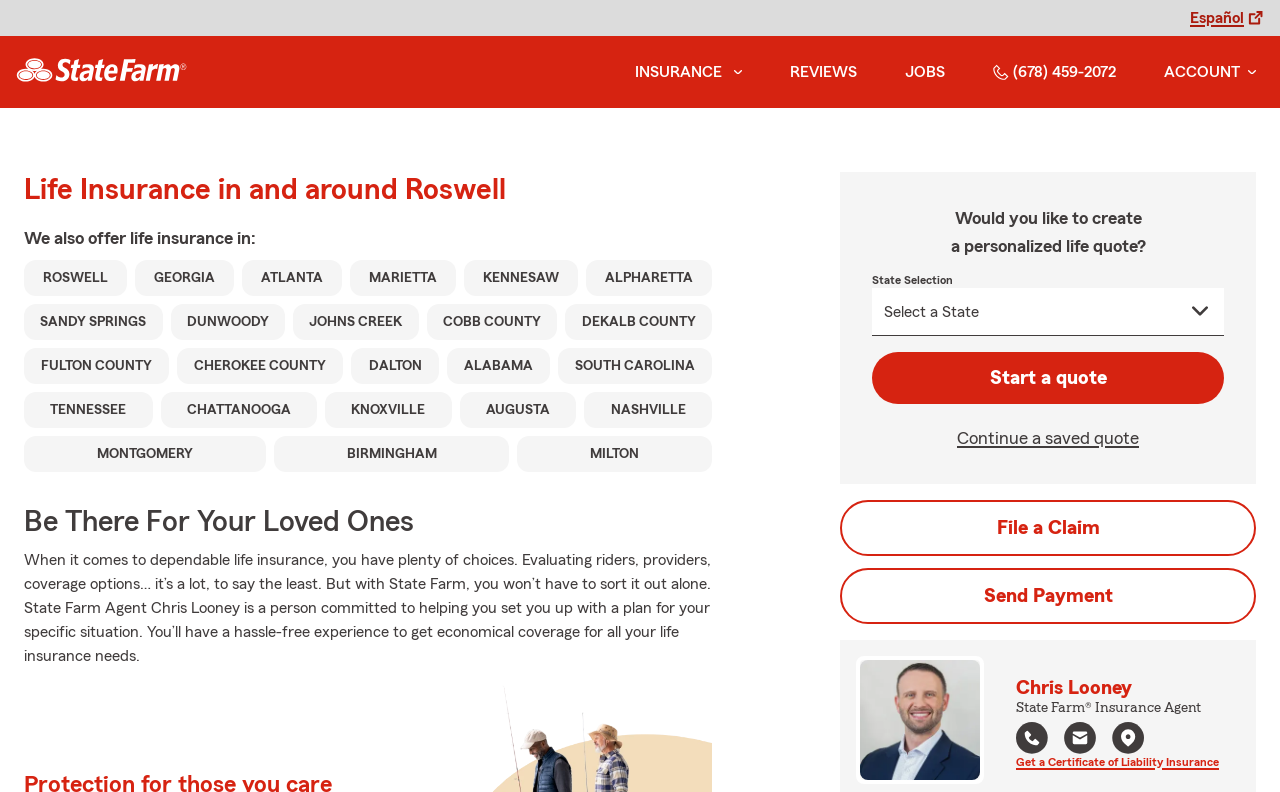Look at the image and give a detailed response to the following question: What is the purpose of the 'Start a quote' button?

The 'Start a quote' button is located near the heading 'Would you like to create a personalized life quote?' which suggests that the button is intended to initiate the process of creating a personalized life quote.